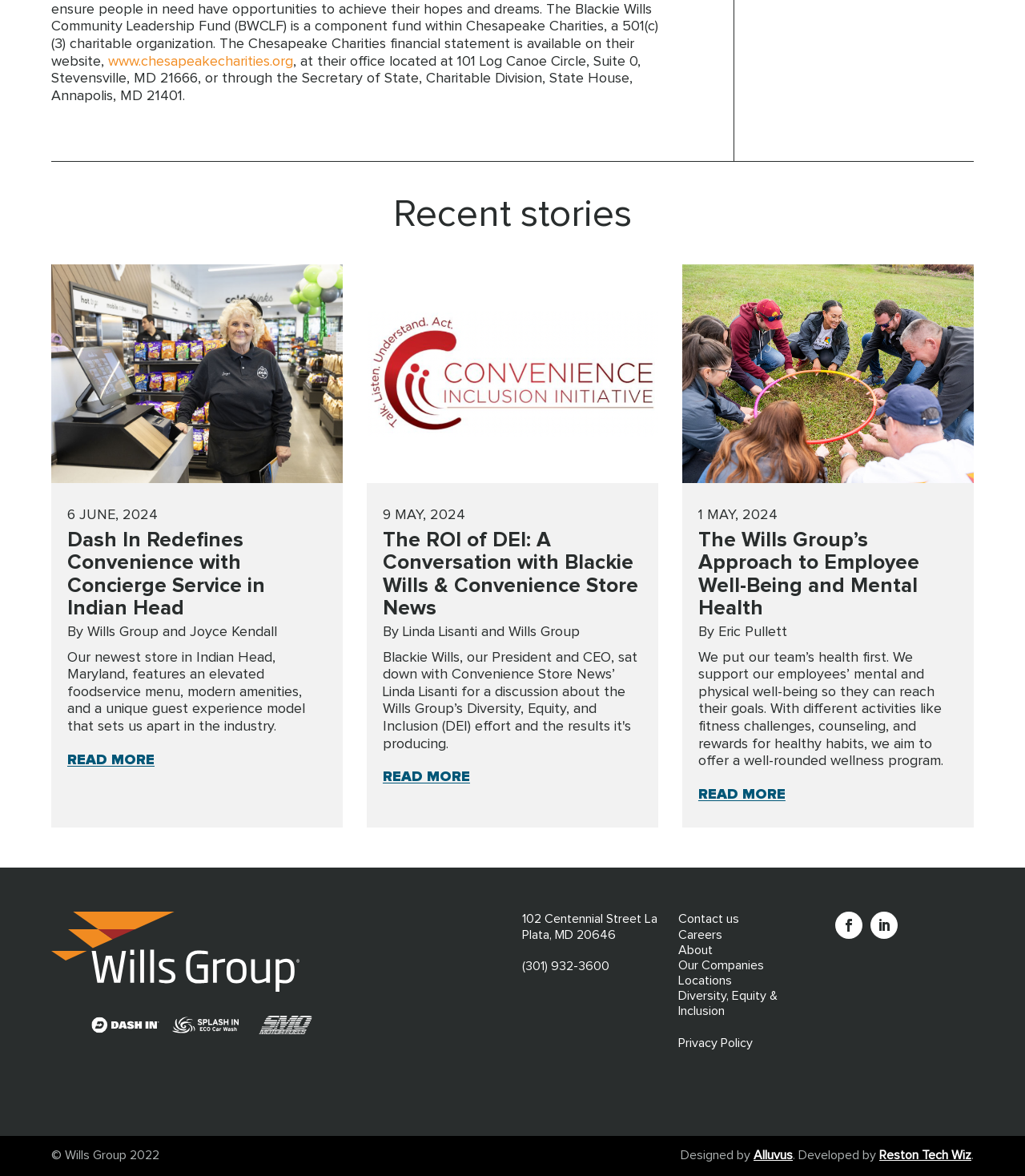What is the date of the third article?
From the image, respond using a single word or phrase.

1 MAY, 2024